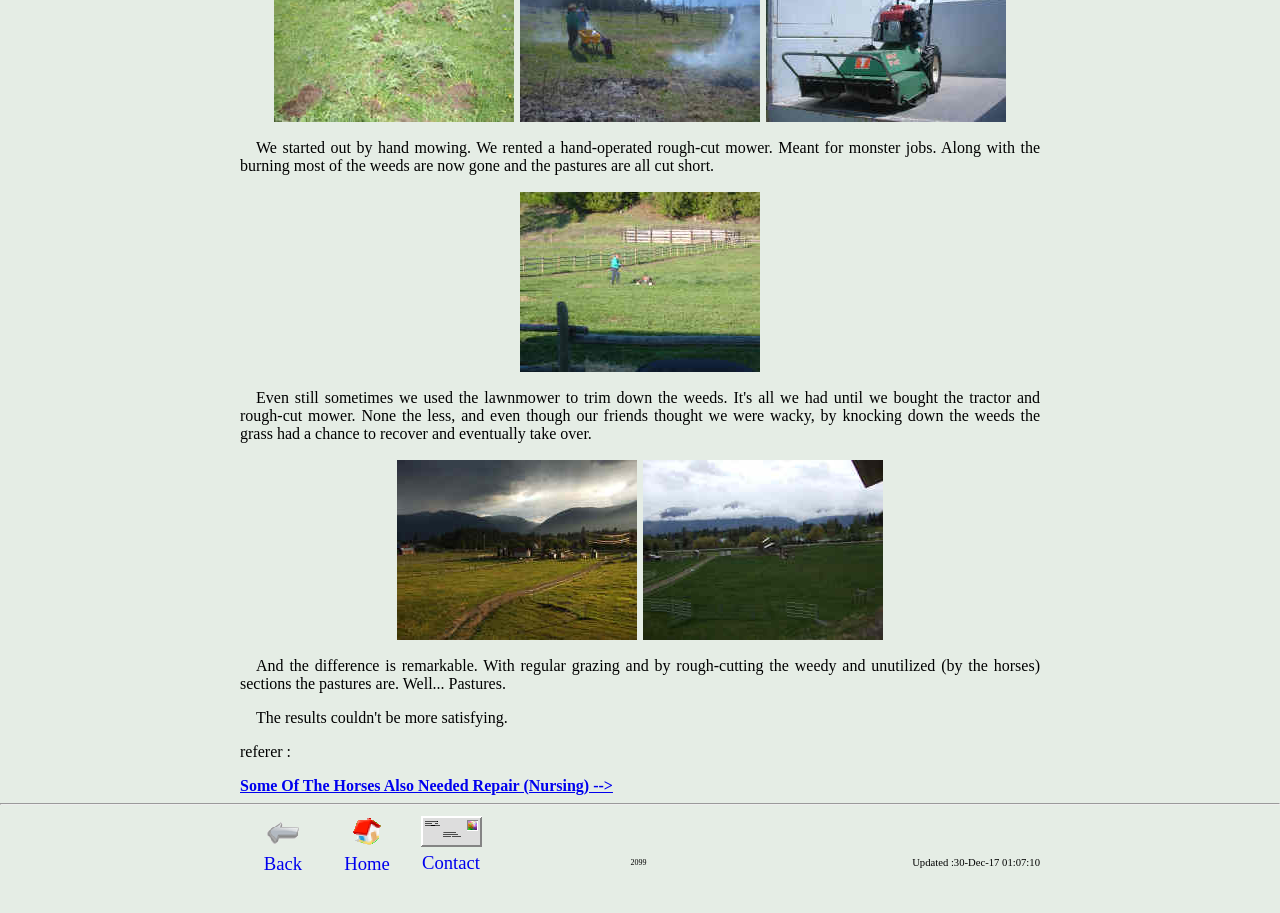Identify the bounding box coordinates of the element that should be clicked to fulfill this task: "go back to the previous page". The coordinates should be provided as four float numbers between 0 and 1, i.e., [left, top, right, bottom].

[0.206, 0.91, 0.236, 0.957]